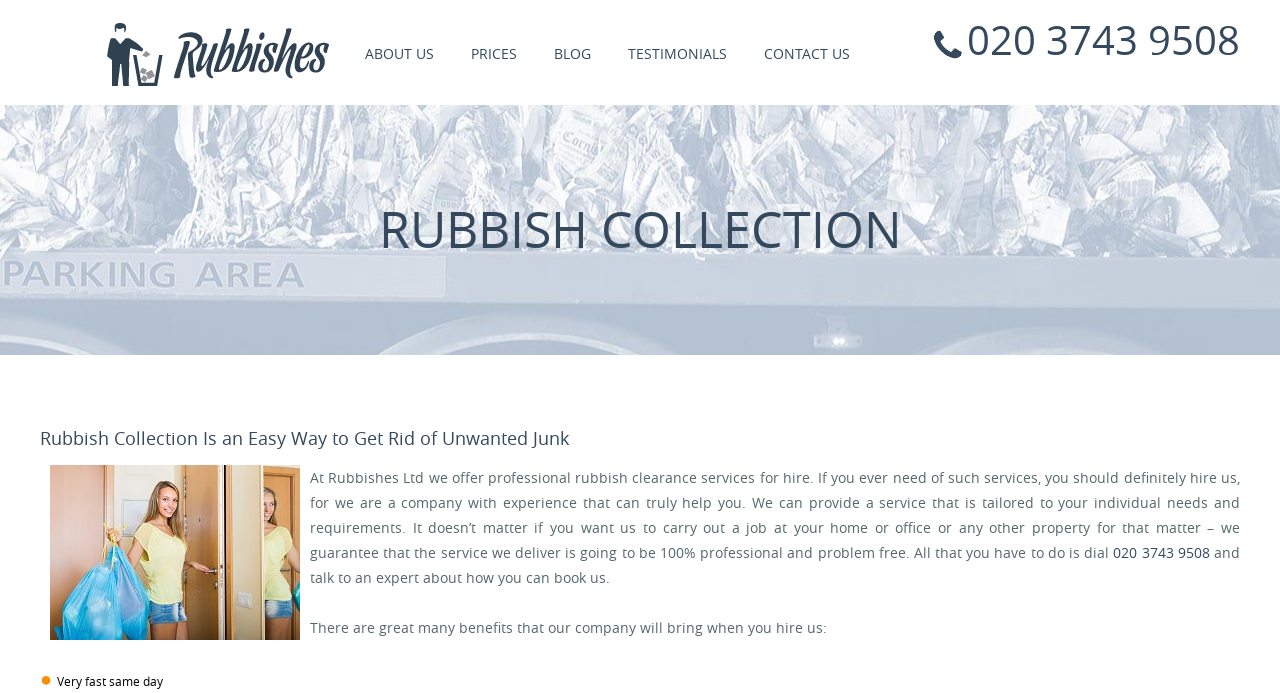Kindly respond to the following question with a single word or a brief phrase: 
What is the name of the company providing rubbish collection services?

Rubbishes Ltd